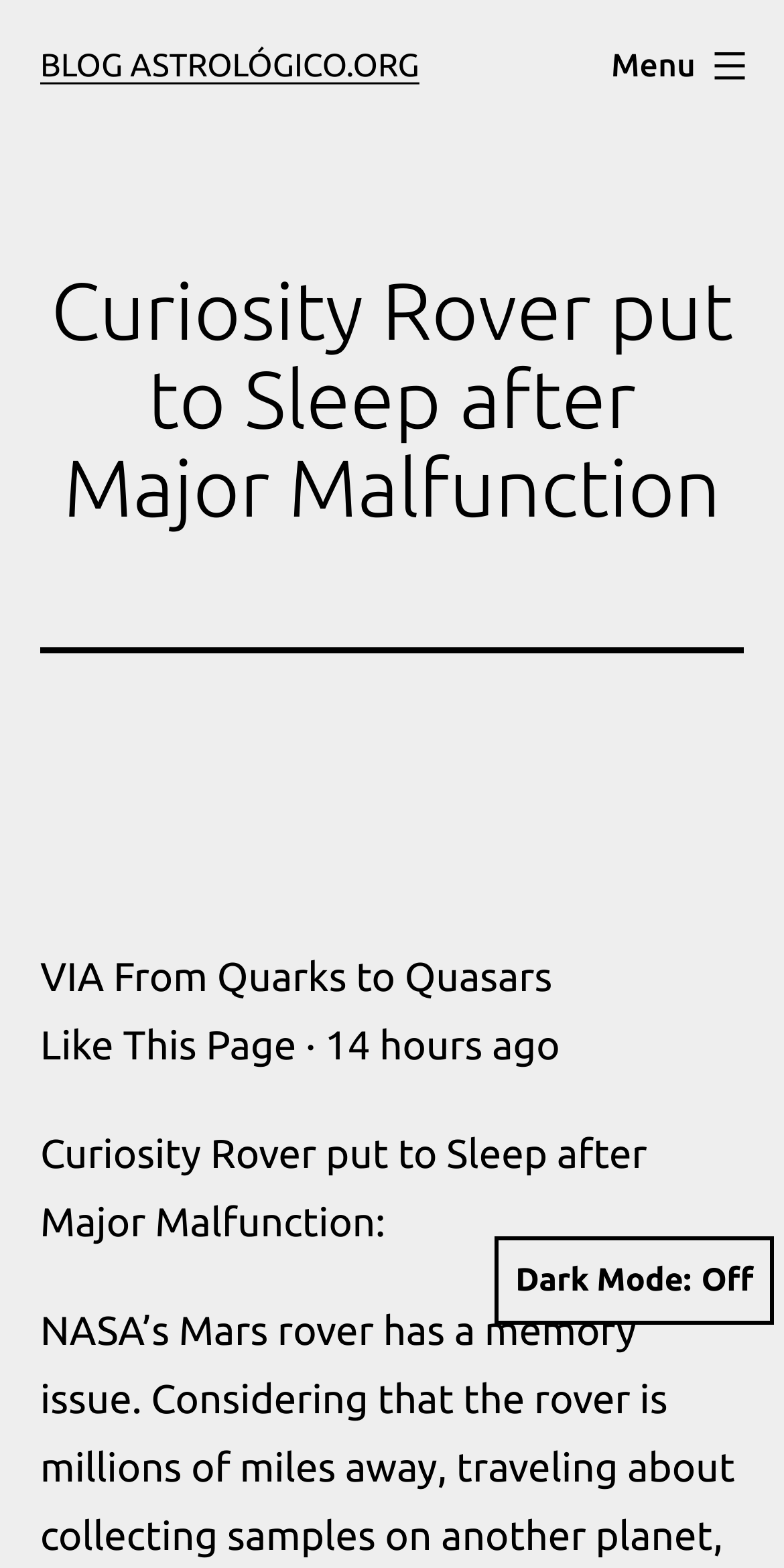What is the source of the article?
Based on the image, give a concise answer in the form of a single word or short phrase.

From Quarks to Quasars